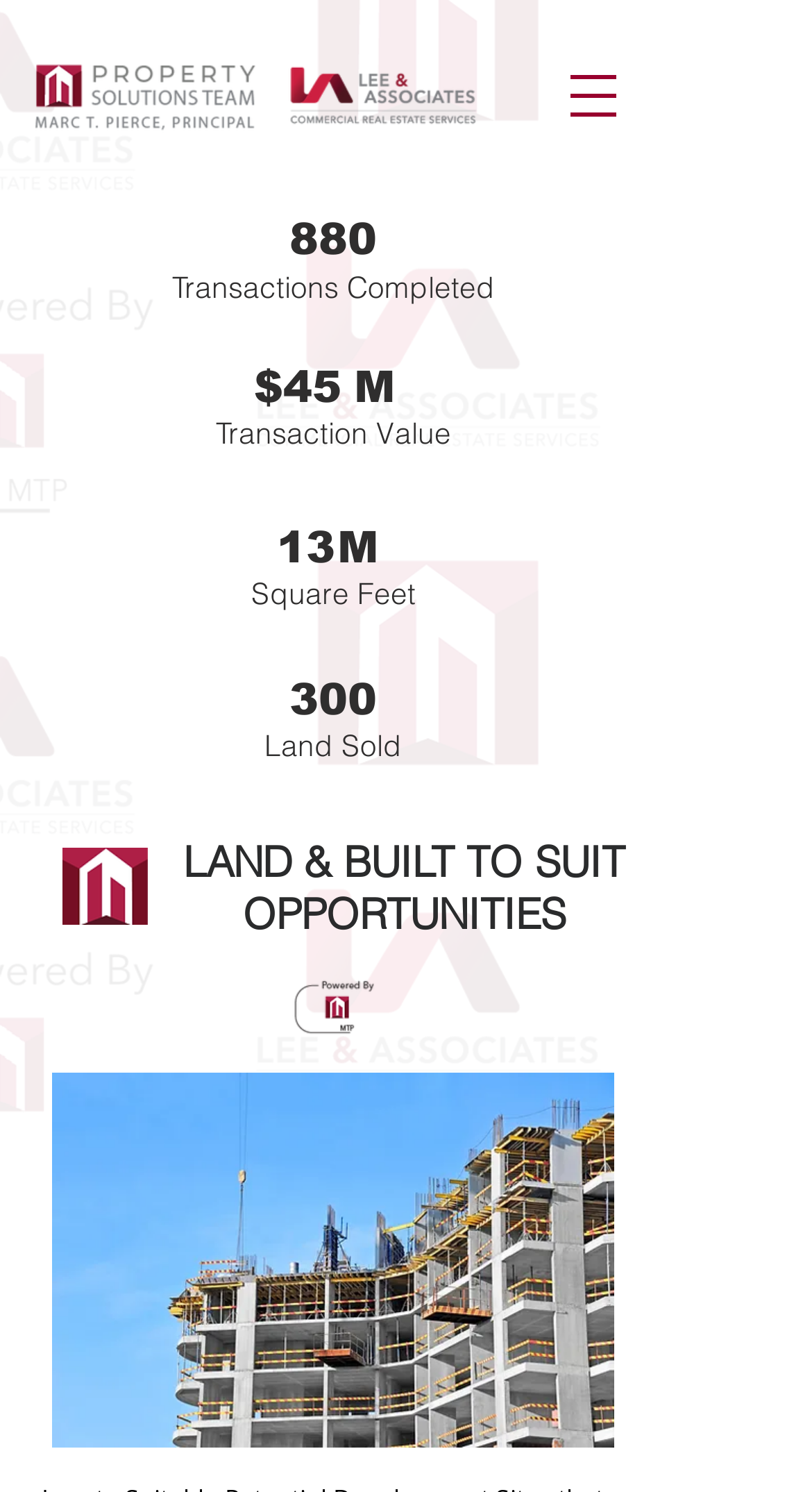Please give a one-word or short phrase response to the following question: 
How many square feet are mentioned on the page?

300